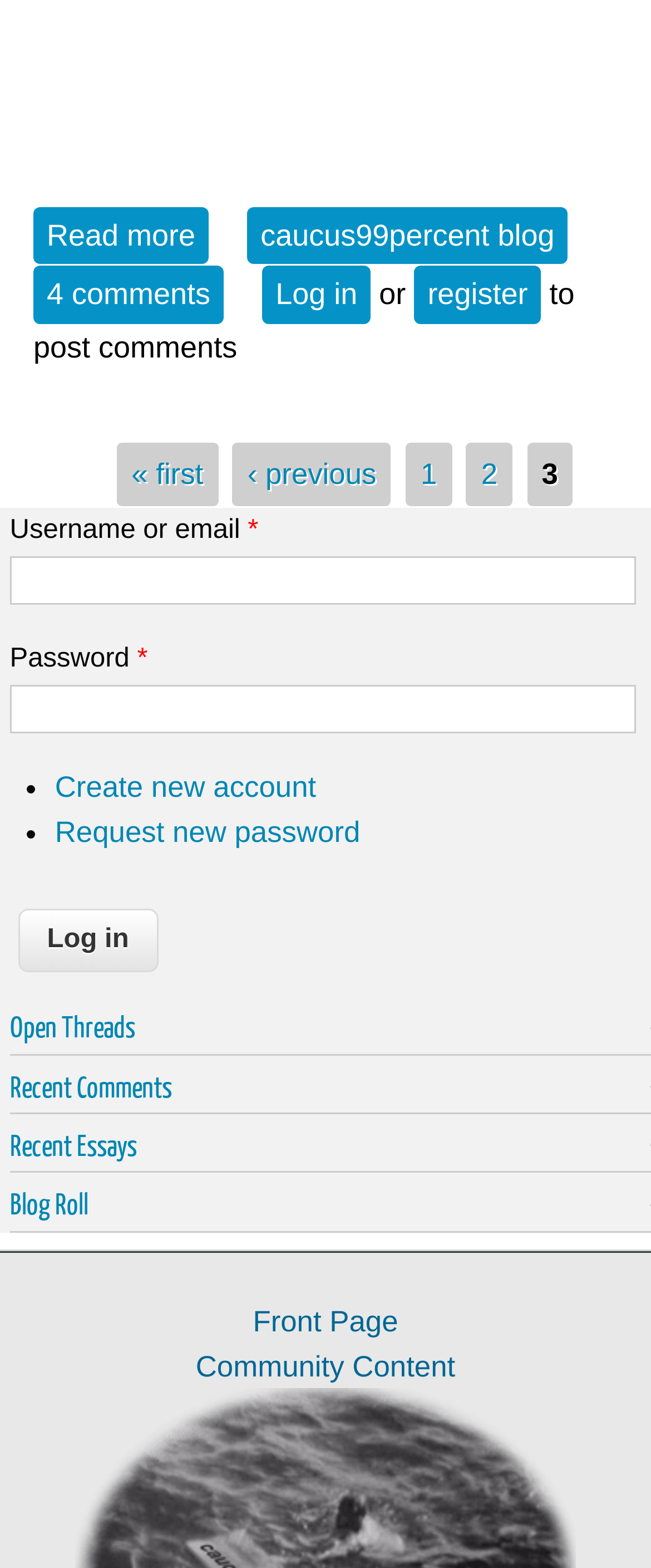How many links are present in the footer?
Answer the question with detailed information derived from the image.

The footer section of the webpage contains five links: 'Read more about Evening Blues Preview 4-16-15', 'caucus99percent blog', '4 comments', 'Log in', and 'register'.